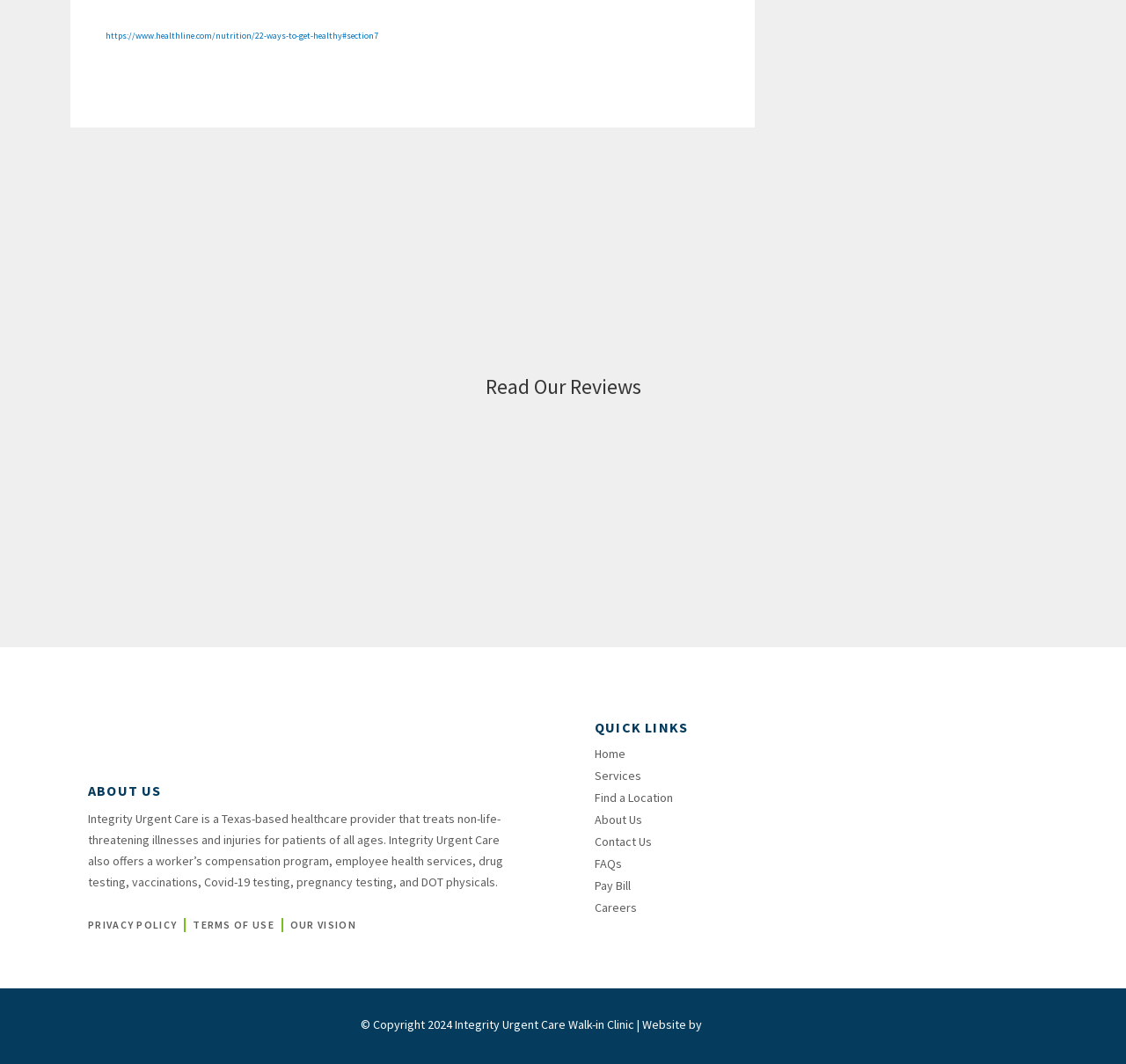Please find the bounding box coordinates of the element's region to be clicked to carry out this instruction: "Check the FAQs".

[0.528, 0.803, 0.622, 0.82]